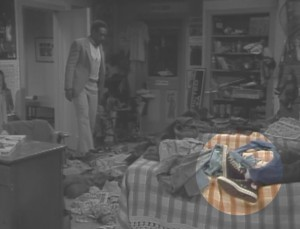What type of shoes is Theo wearing?
Refer to the image and answer the question using a single word or phrase.

Converse Chuck Taylor All-Star